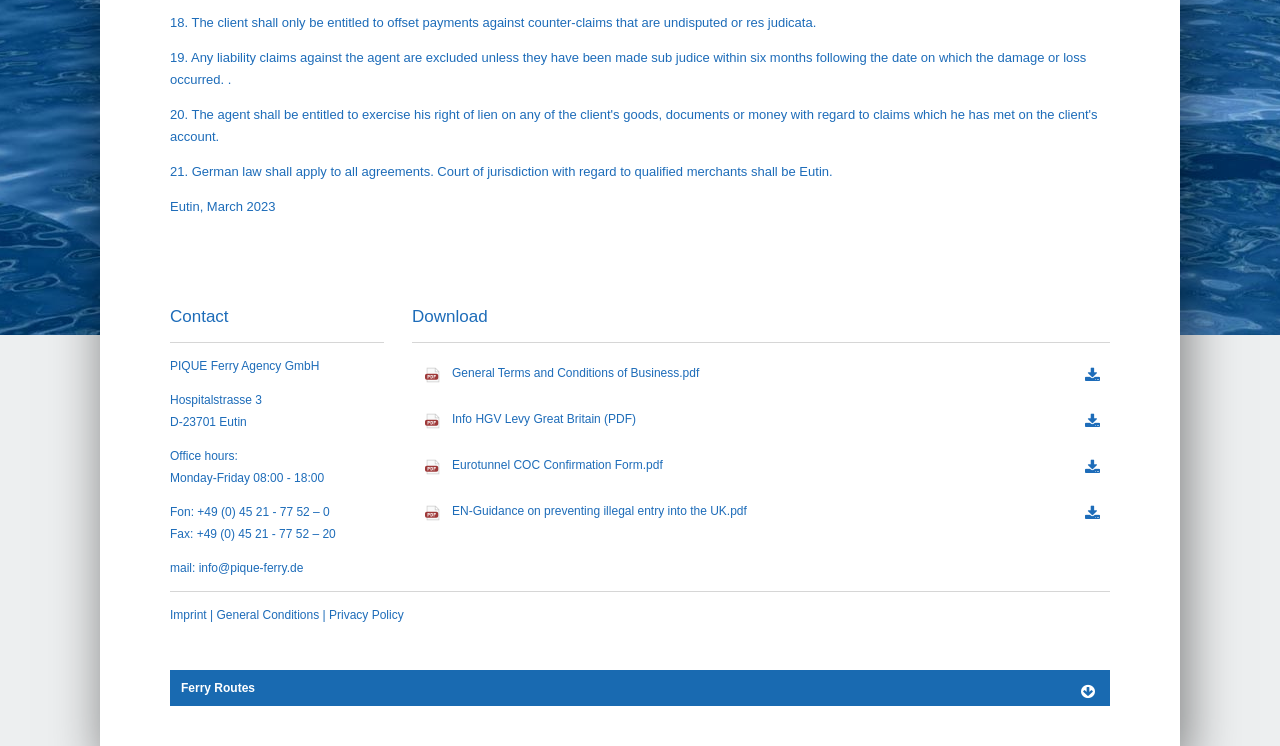Can you identify the bounding box coordinates of the clickable region needed to carry out this instruction: 'View the 'Imprint' page'? The coordinates should be four float numbers within the range of 0 to 1, stated as [left, top, right, bottom].

[0.133, 0.815, 0.161, 0.834]